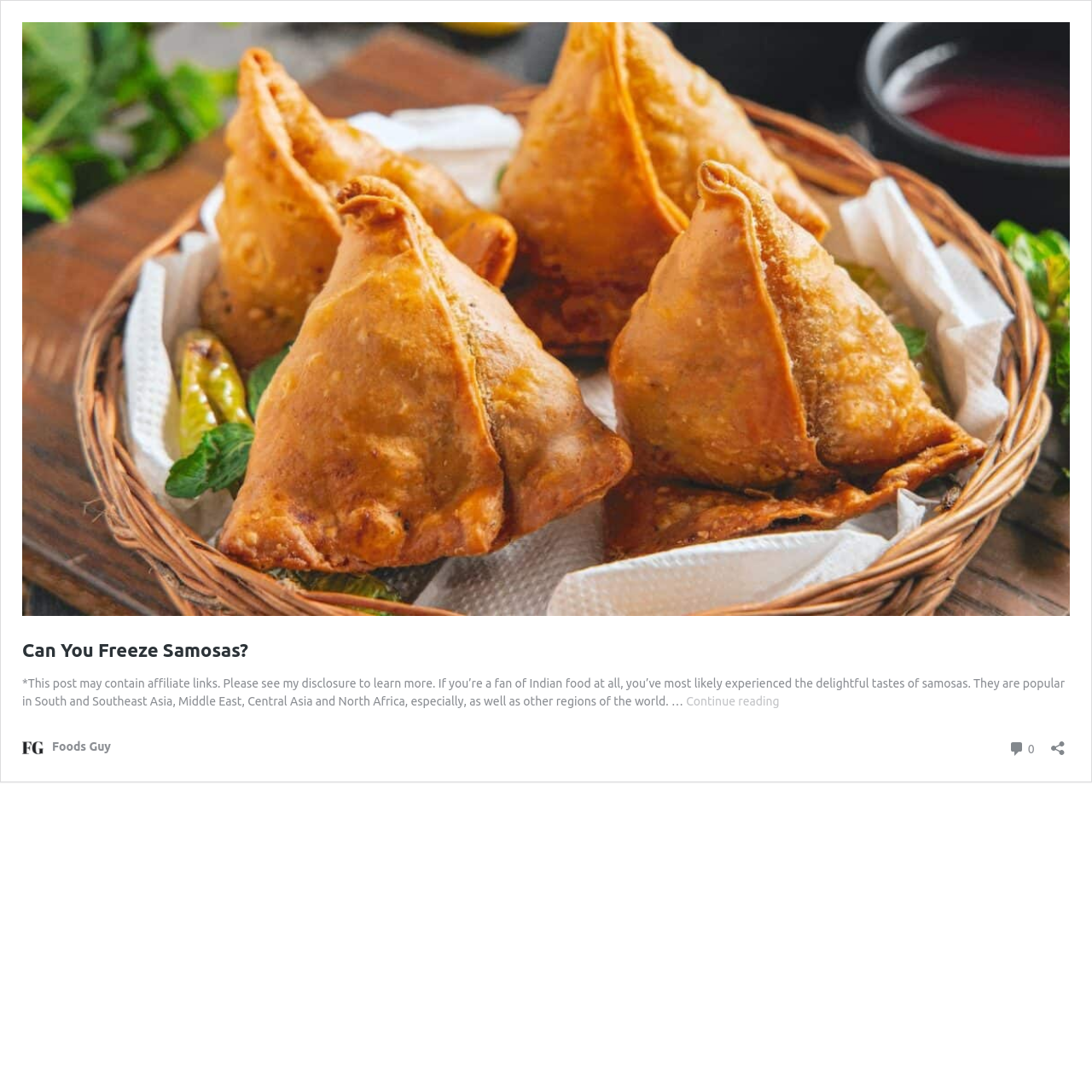Elaborate on the information and visuals displayed on the webpage.

The webpage is about freezing samosas, a popular Indian food. At the top, there is a link to the website's homepage, followed by a link to the current article, "Can You Freeze Samosas?". Below these links, there is a paragraph of text that introduces the topic of samosas, mentioning their popularity in various regions of the world. This text is followed by a "Continue reading" link, which suggests that there is more content to the article beyond what is initially visible.

To the right of the introductory text, there is a table with three links: "Foods Guy", which is likely a link to the website's main page or a category page, "0 Comments", which suggests that there are no comments on the article yet, and a button to open a sharing dialog, allowing users to share the article on social media.

At the very top of the page, there is a tab panel, which may contain navigation links or other options, but its contents are not specified.